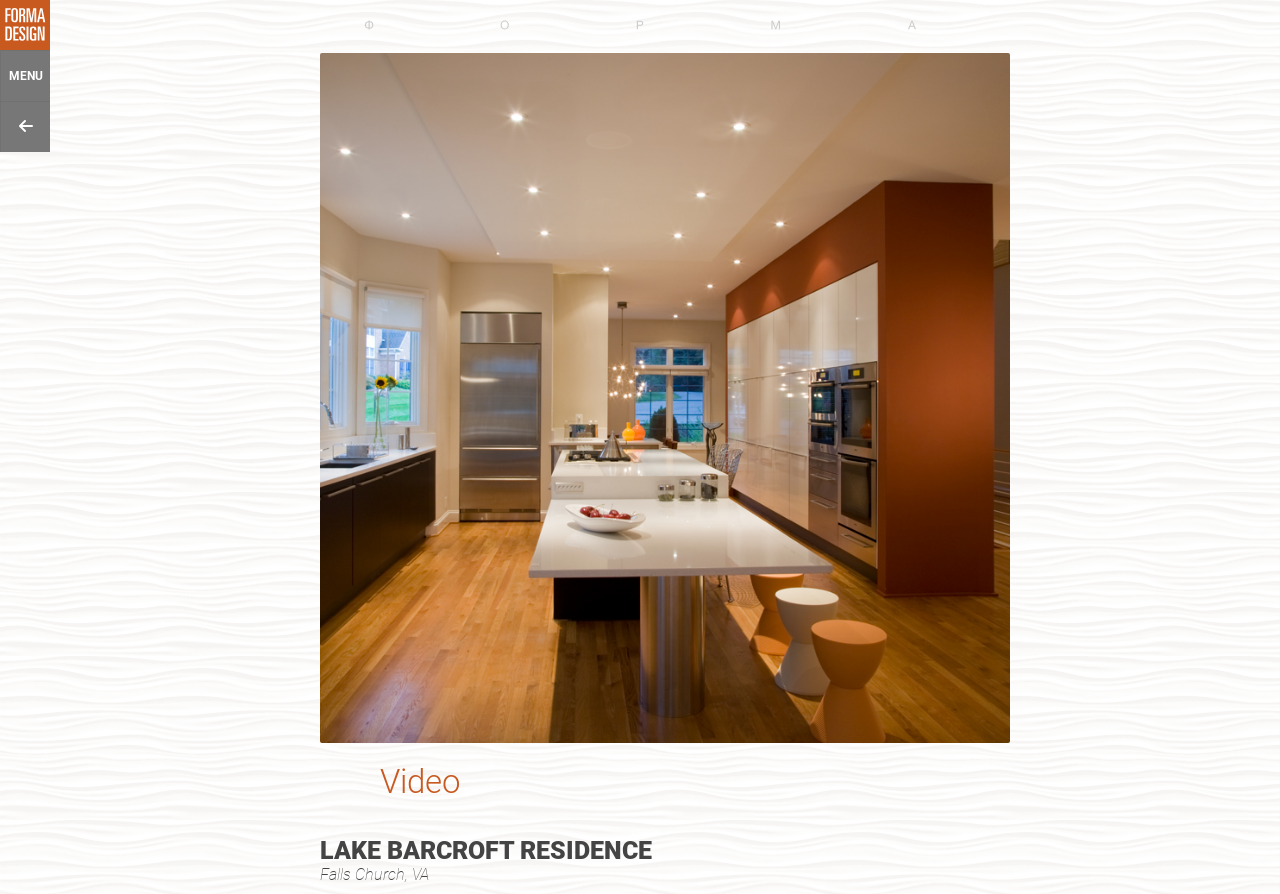Carefully examine the image and provide an in-depth answer to the question: What is the main focus of the webpage?

The main focus of the webpage can be inferred from the heading 'LAKE BARCROFT RESIDENCE' and the presence of an image and video content related to the residence. The webpage appears to be showcasing the design and features of the Lake Barcroft Residence.